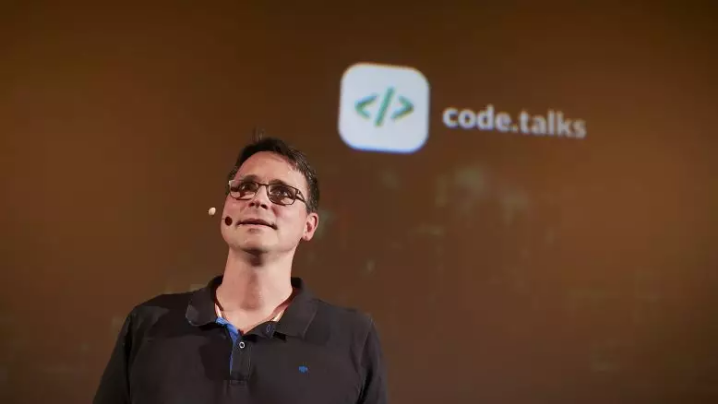Illustrate the scene in the image with a detailed description.

In this image, Carsten Windler is seen presenting at the code.talks event, with a focused expression as he engages with the audience. Behind him is the logo of code.talks, a platform dedicated to sharing insights on coding and technology. The setting suggests a professional conference atmosphere, highlighting Windler's role as a speaker on significant topics like climate change in the realm of technology. His attire, a casual black shirt with a blue accent, complements the serious yet approachable vibe of the event. The lighting and backdrop enhance the overall impact of his presentation, emphasizing the importance of the message being conveyed.